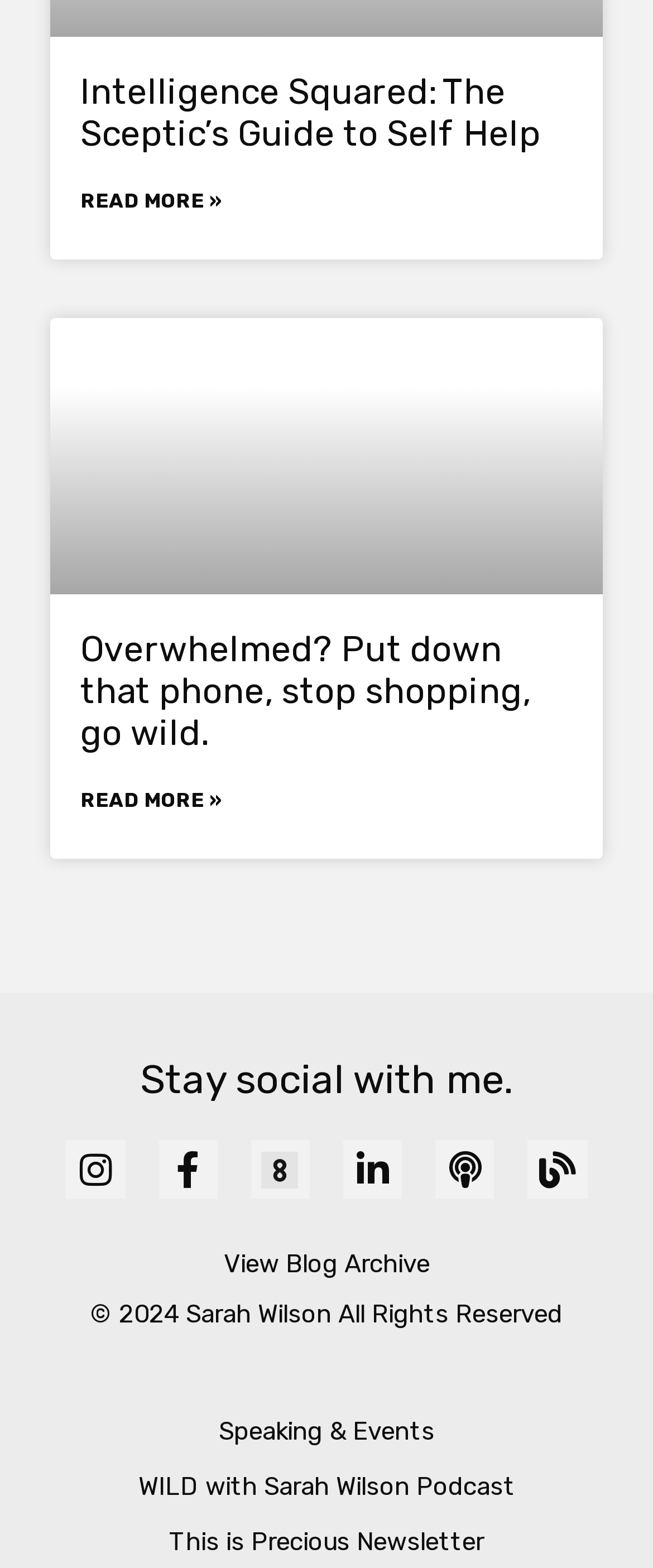Pinpoint the bounding box coordinates of the clickable area necessary to execute the following instruction: "view March 2016". The coordinates should be given as four float numbers between 0 and 1, namely [left, top, right, bottom].

None